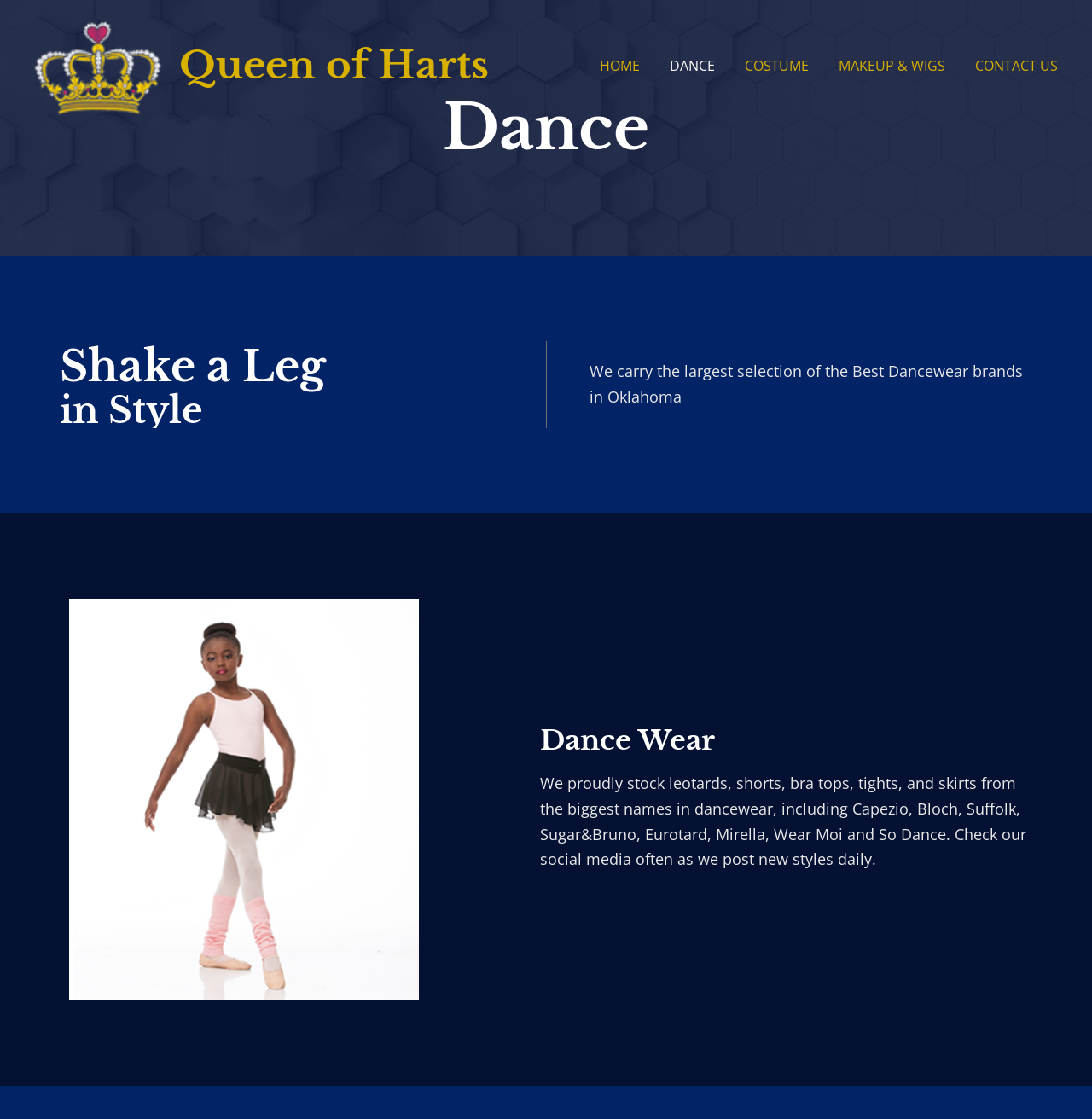Respond with a single word or short phrase to the following question: 
What is the position of the 'DANCE' link relative to the 'HOME' link?

To the right